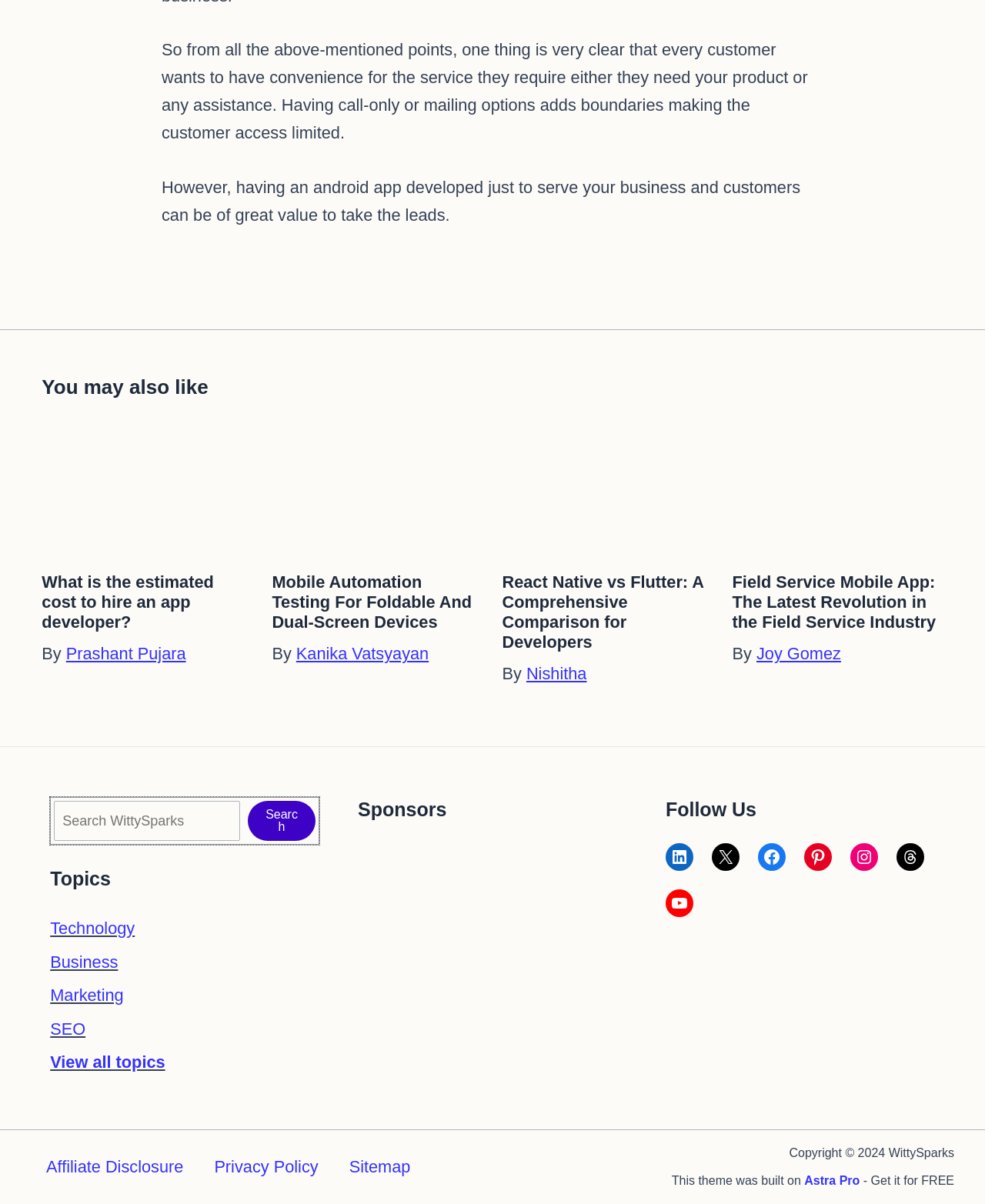Determine the bounding box coordinates of the region that needs to be clicked to achieve the task: "Read more about What is the estimated cost to hire an app developer?".

[0.042, 0.403, 0.257, 0.419]